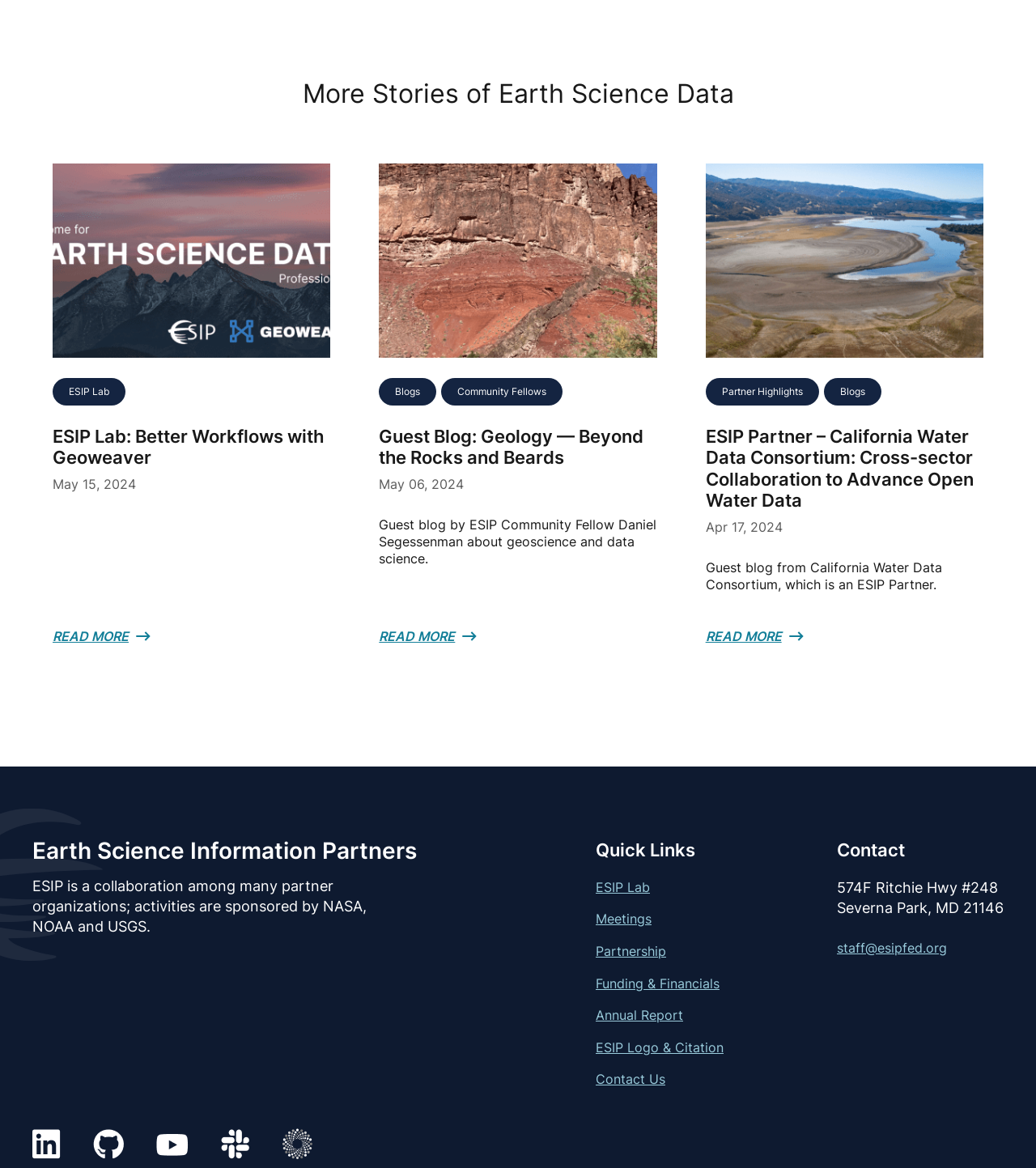What is the topic of the guest blog by ESIP Community Fellow Daniel Segessenman?
Based on the image, answer the question with a single word or brief phrase.

Geology and data science